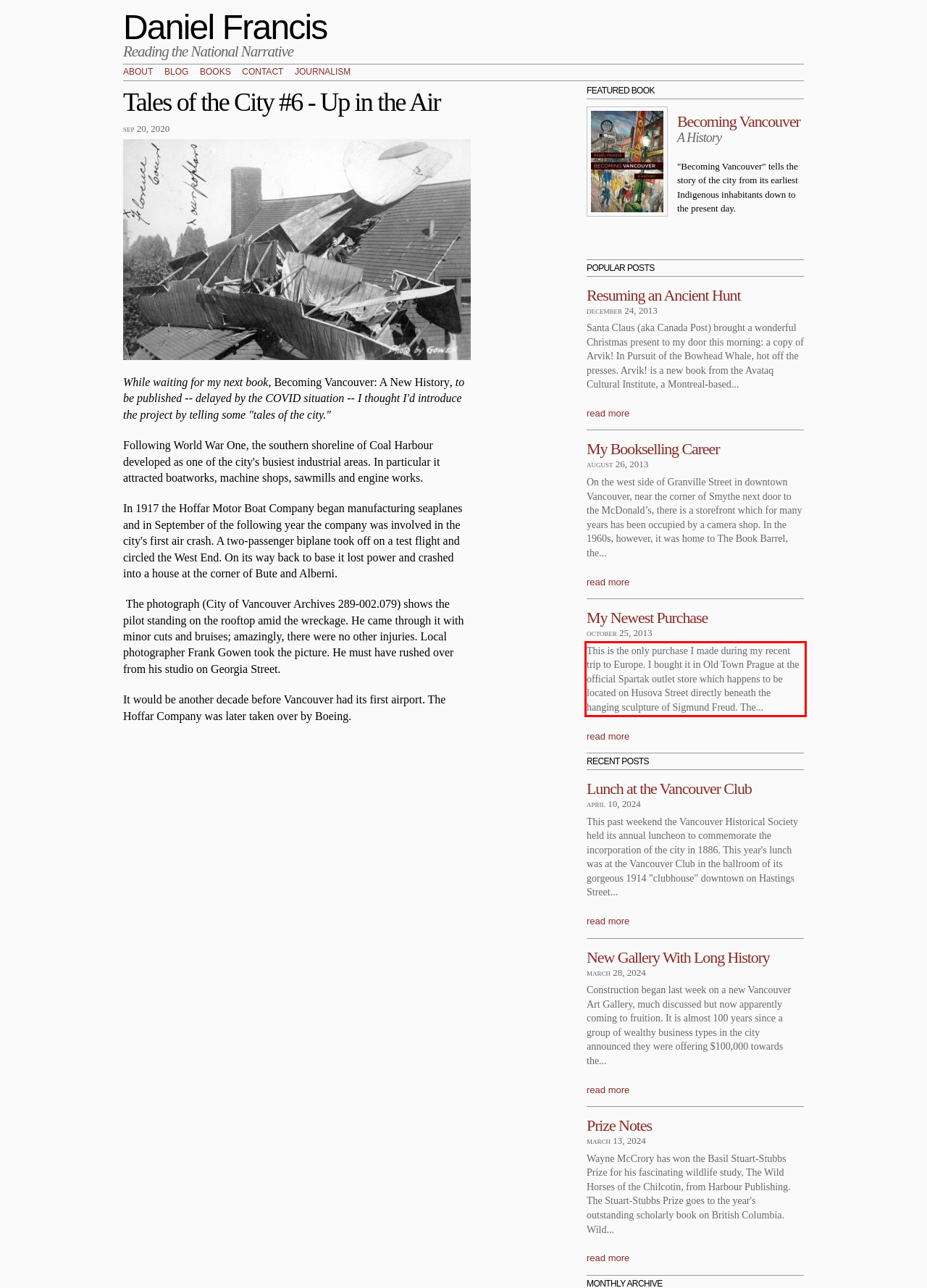You have a screenshot of a webpage with a UI element highlighted by a red bounding box. Use OCR to obtain the text within this highlighted area.

This is the only purchase I made during my recent trip to Europe. I bought it in Old Town Prague at the official Spartak outlet store which happens to be located on Husova Street directly beneath the hanging sculpture of Sigmund Freud. The...